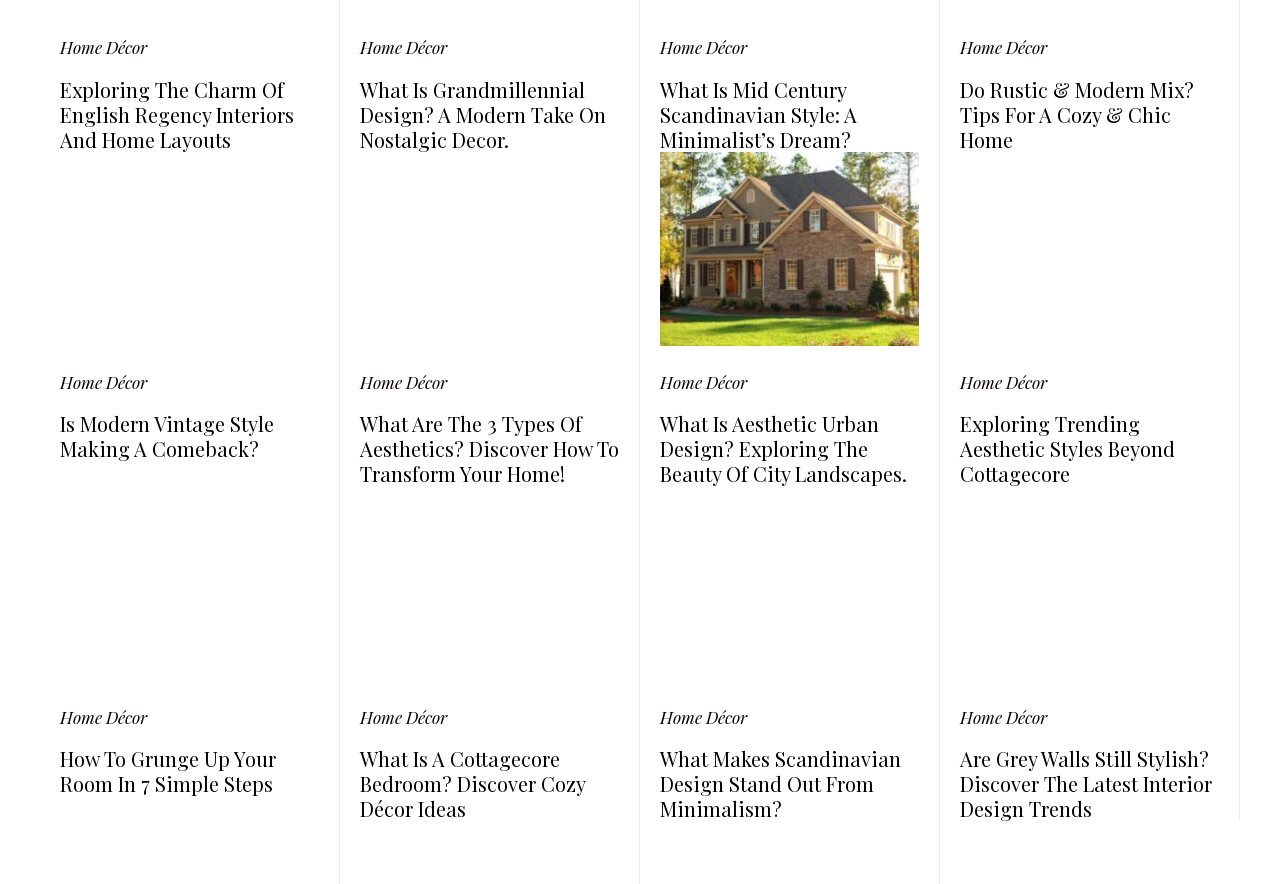Answer the following query with a single word or phrase:
What is the common theme among the article headings?

Interior design styles